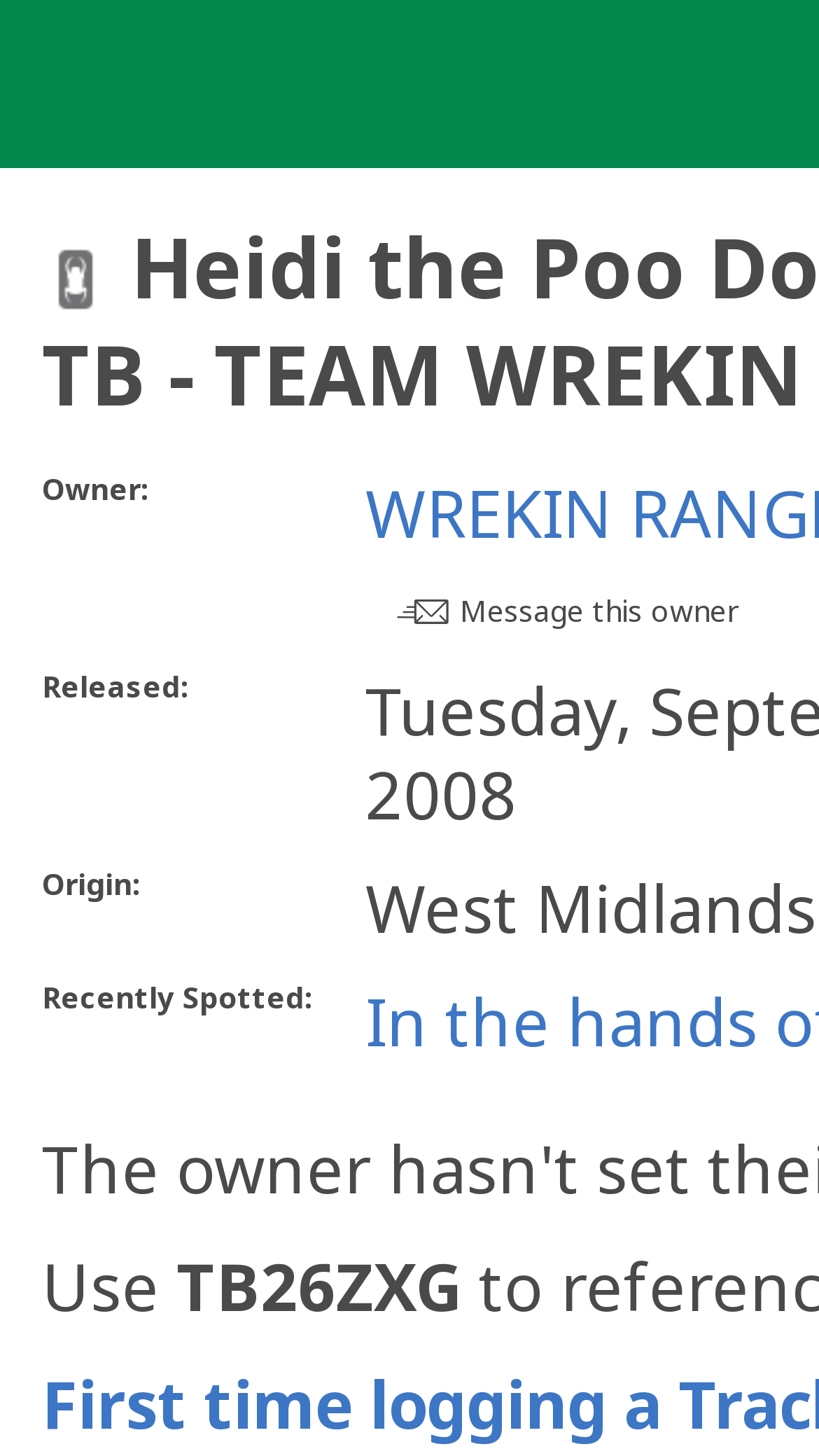Find the headline of the webpage and generate its text content.

 Heidi the Poo Dog Muttmobile TB - TEAM WREKIN RANGERS